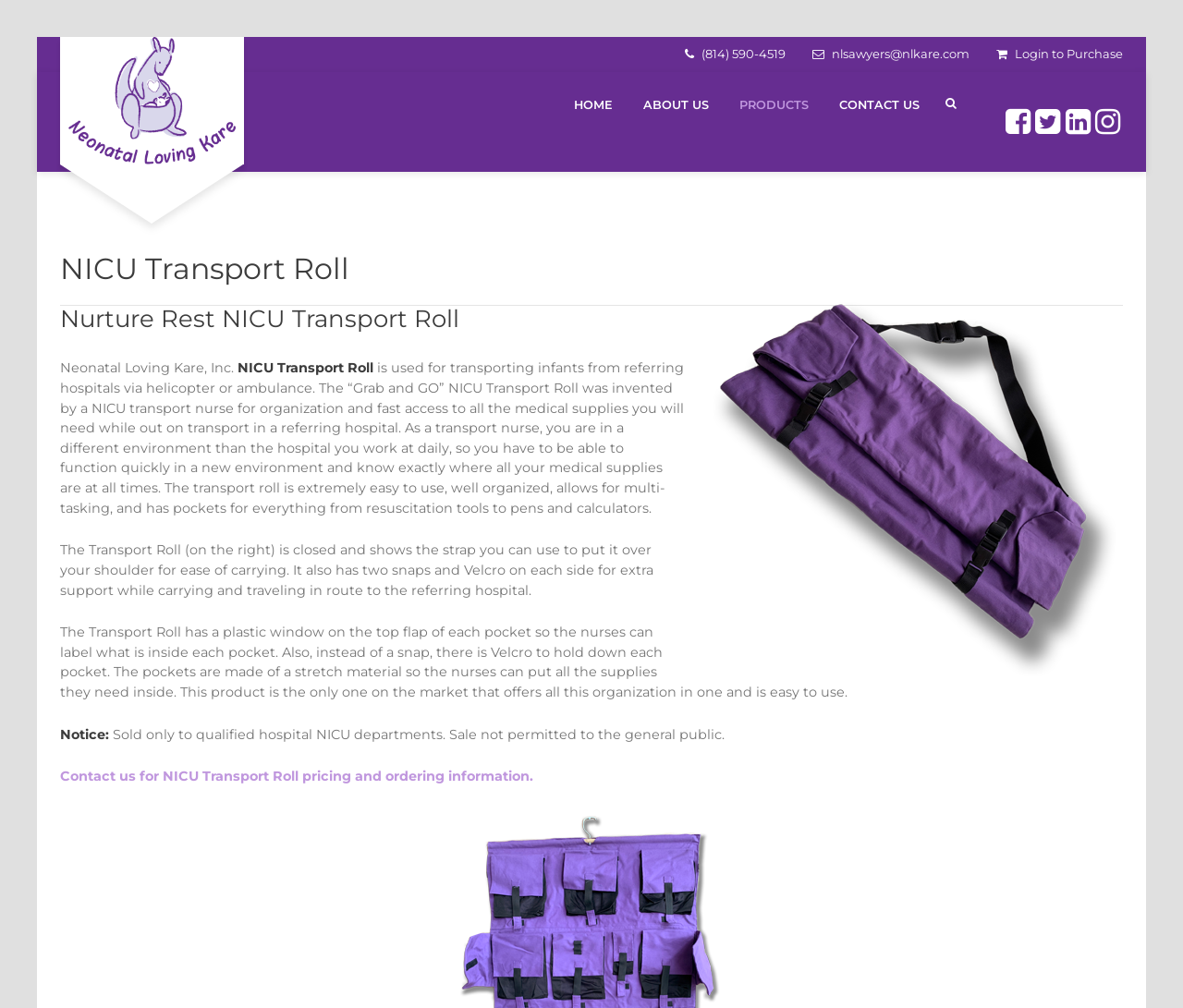What is the purpose of the NICU Transport Roll?
Please provide a single word or phrase in response based on the screenshot.

Transporting infants